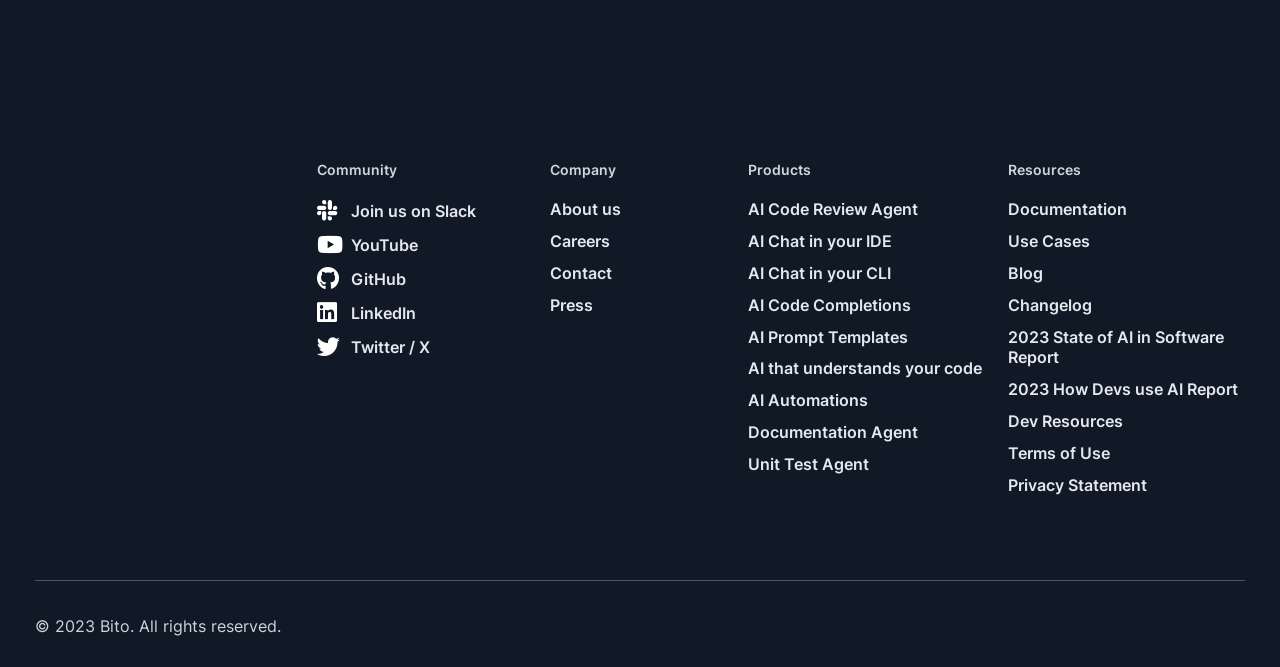Find the bounding box coordinates of the clickable area required to complete the following action: "Explore AI Code Review Agent".

[0.584, 0.299, 0.772, 0.33]